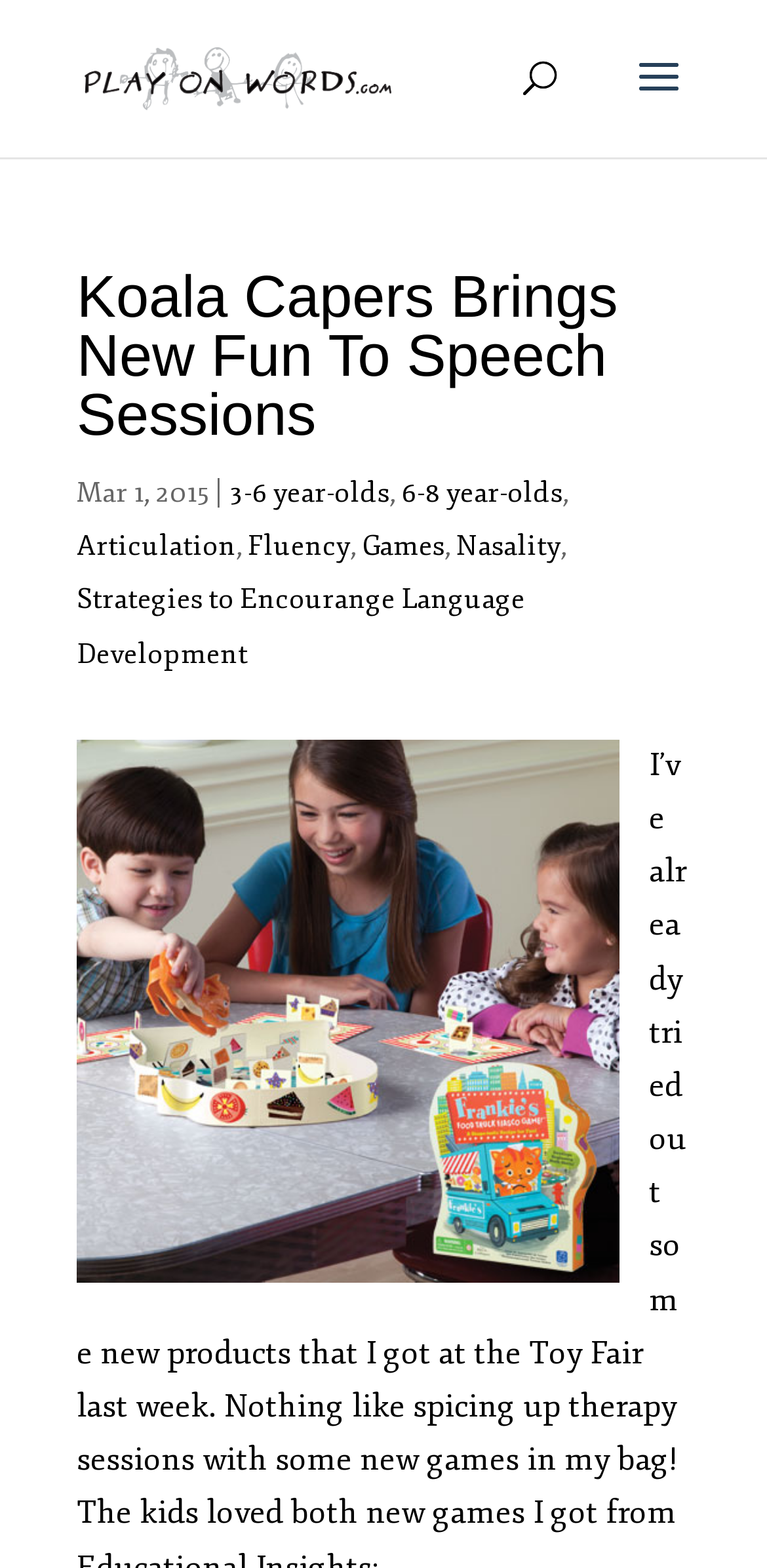Determine the bounding box coordinates of the section I need to click to execute the following instruction: "Visit the page for 3-6 year-olds". Provide the coordinates as four float numbers between 0 and 1, i.e., [left, top, right, bottom].

[0.3, 0.304, 0.508, 0.325]